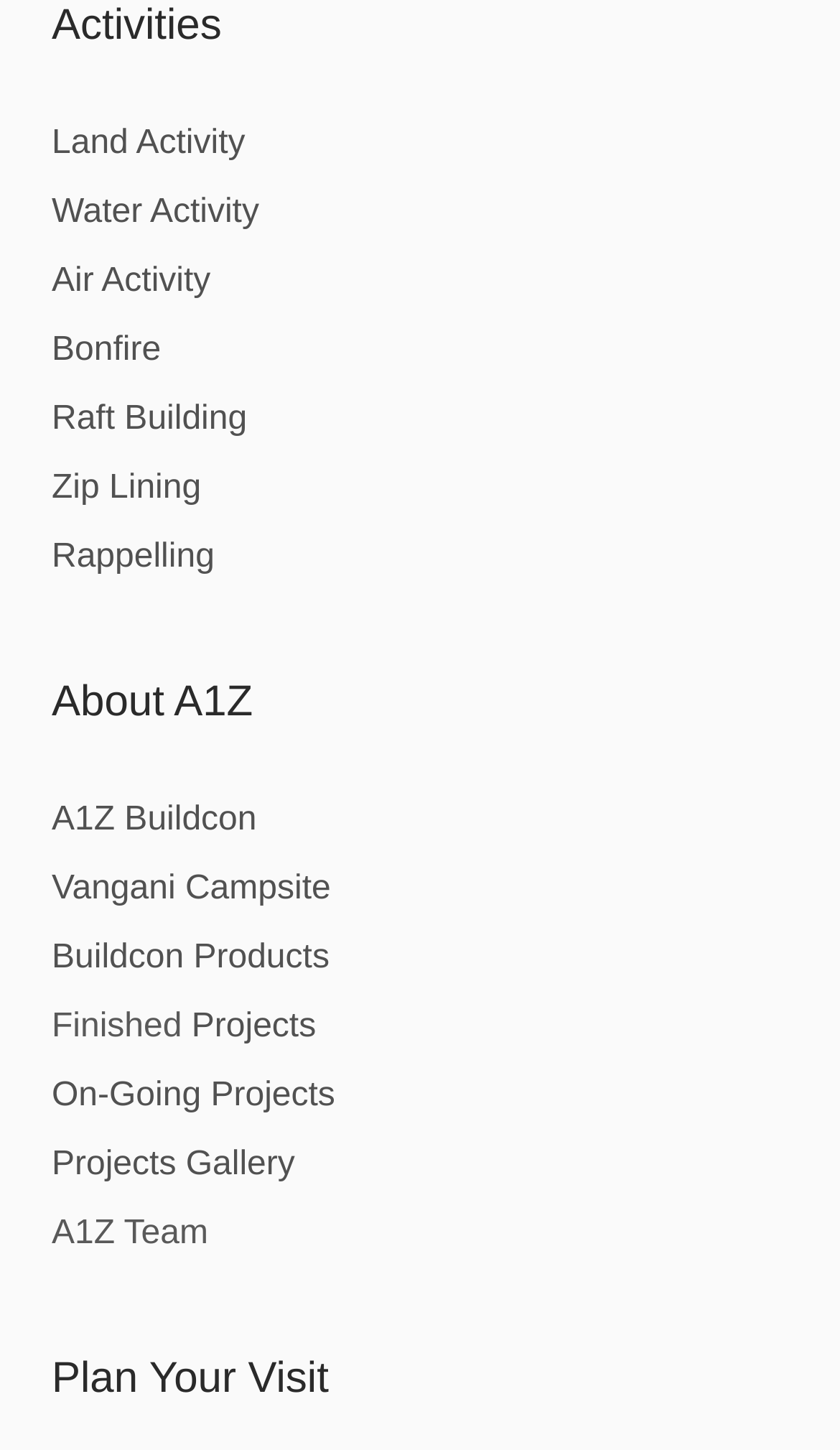Could you determine the bounding box coordinates of the clickable element to complete the instruction: "Click on Land Activity"? Provide the coordinates as four float numbers between 0 and 1, i.e., [left, top, right, bottom].

[0.062, 0.087, 0.292, 0.112]